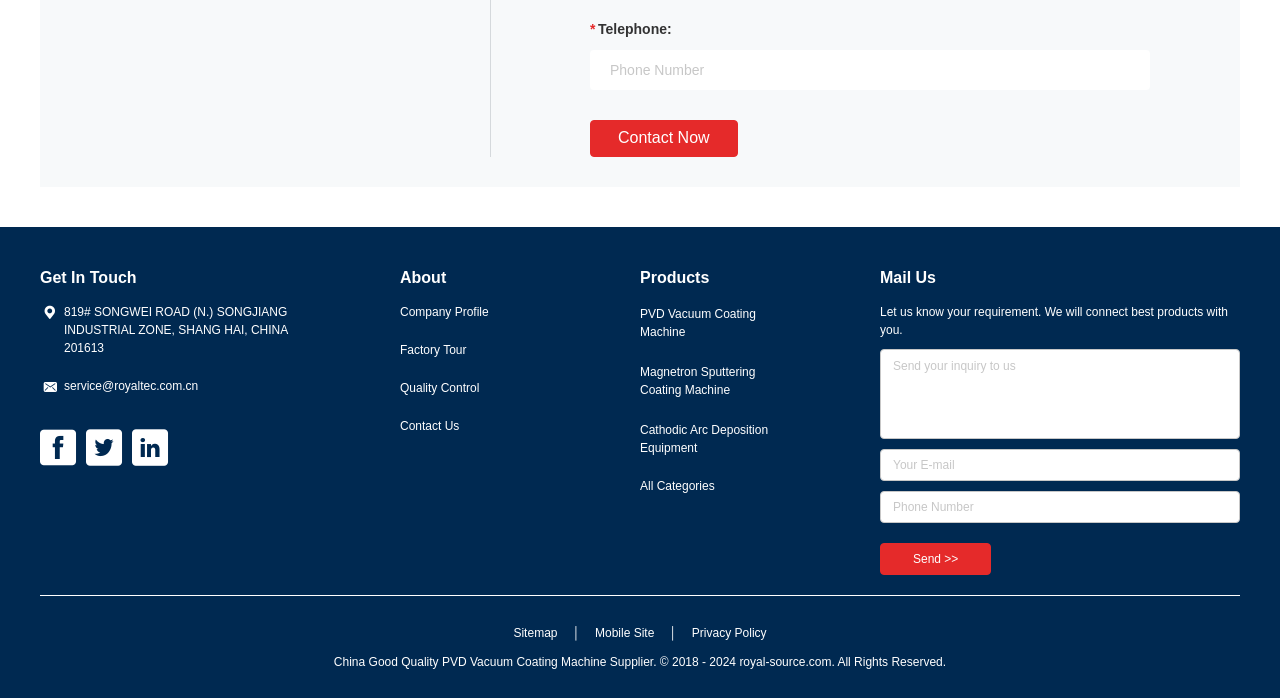What is the company's address?
Please describe in detail the information shown in the image to answer the question.

The company's address is displayed on the webpage as '819# SONGWEI ROAD (N.) SONGJIANG INDUSTRIAL ZONE, SHANG HAI, CHINA 201613'.